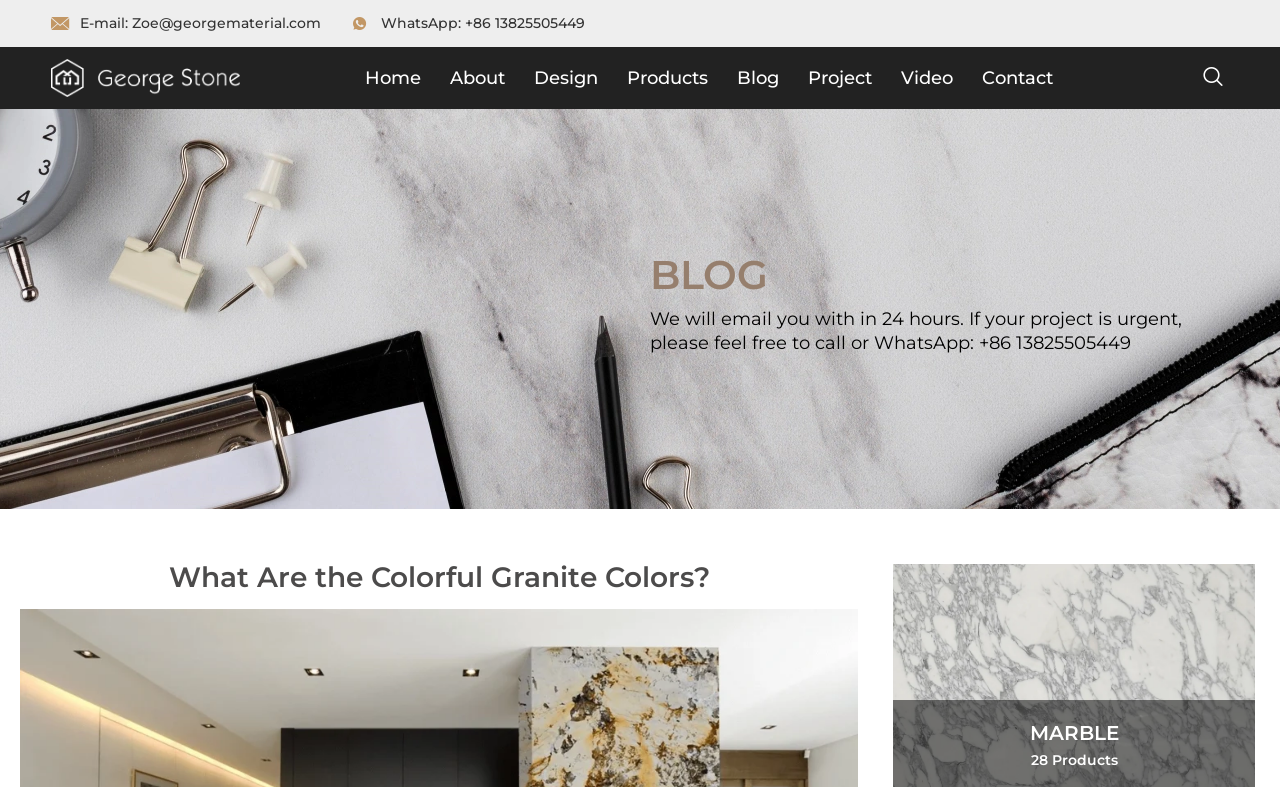What is the phone number for urgent projects?
Ensure your answer is thorough and detailed.

I found the phone number by looking at the text below the 'BLOG' heading, which says 'We will email you with in 24 hours. If your project is urgent, please feel free to call or WhatsApp: +86 13825505449'.